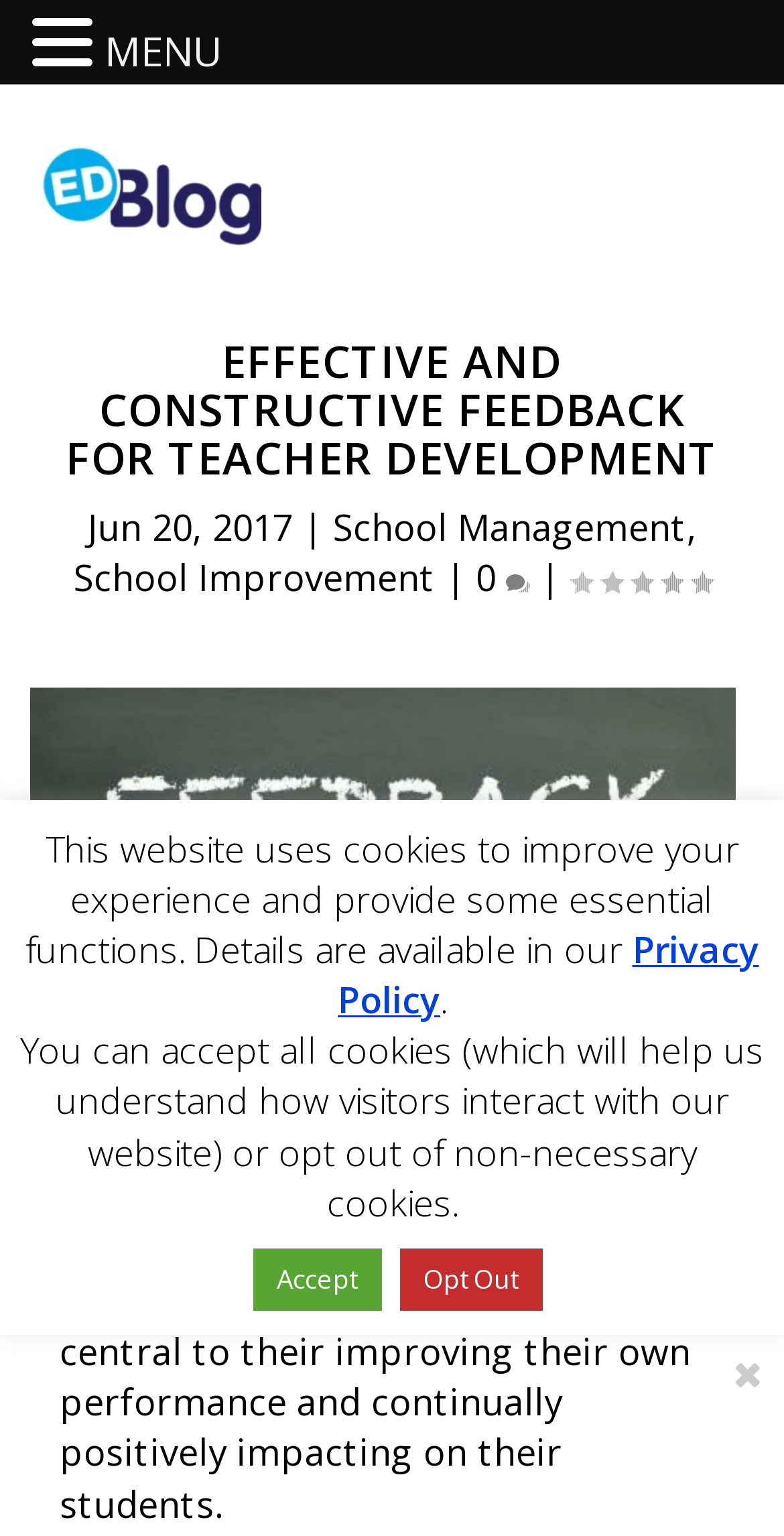Identify the bounding box coordinates of the HTML element based on this description: "MENU".

[0.133, 0.01, 0.285, 0.056]